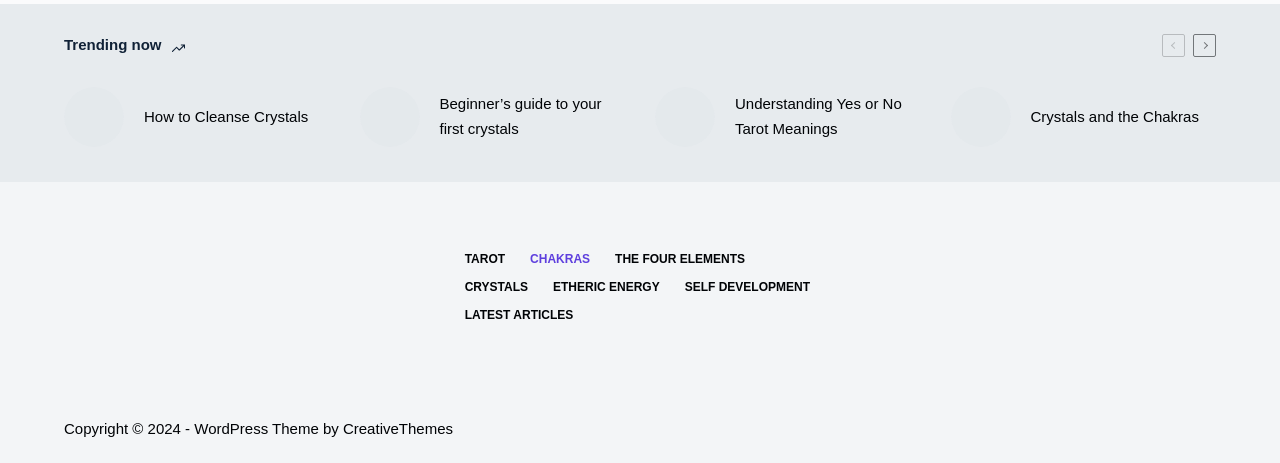What is the copyright year mentioned on the webpage?
Using the details shown in the screenshot, provide a comprehensive answer to the question.

The copyright information is displayed at the bottom of the webpage, and it mentions the year 2024.